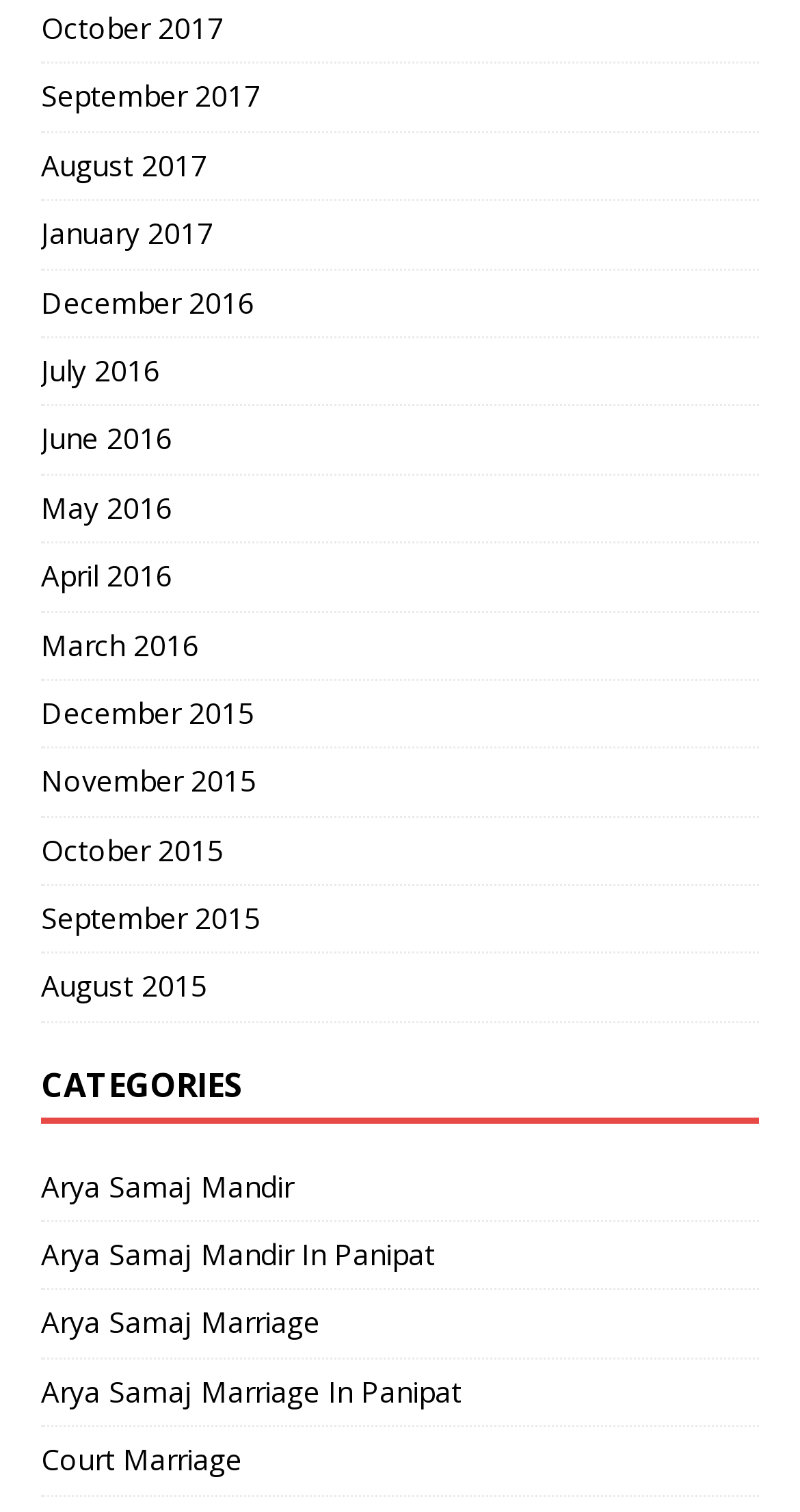What is the earliest month listed on the webpage? Please answer the question using a single word or phrase based on the image.

December 2015